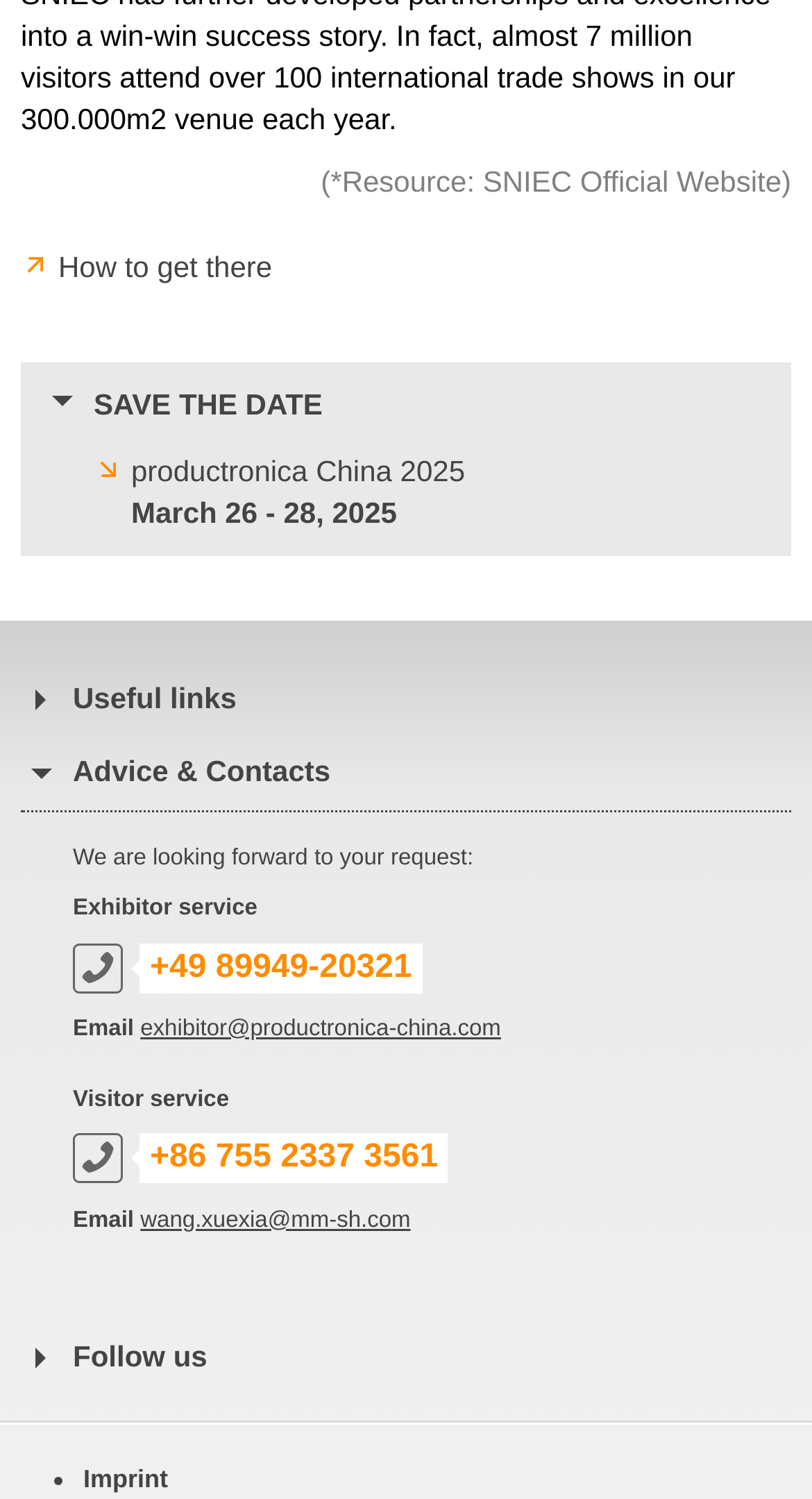Kindly determine the bounding box coordinates for the area that needs to be clicked to execute this instruction: "Follow us on social media".

[0.026, 0.881, 0.974, 0.93]